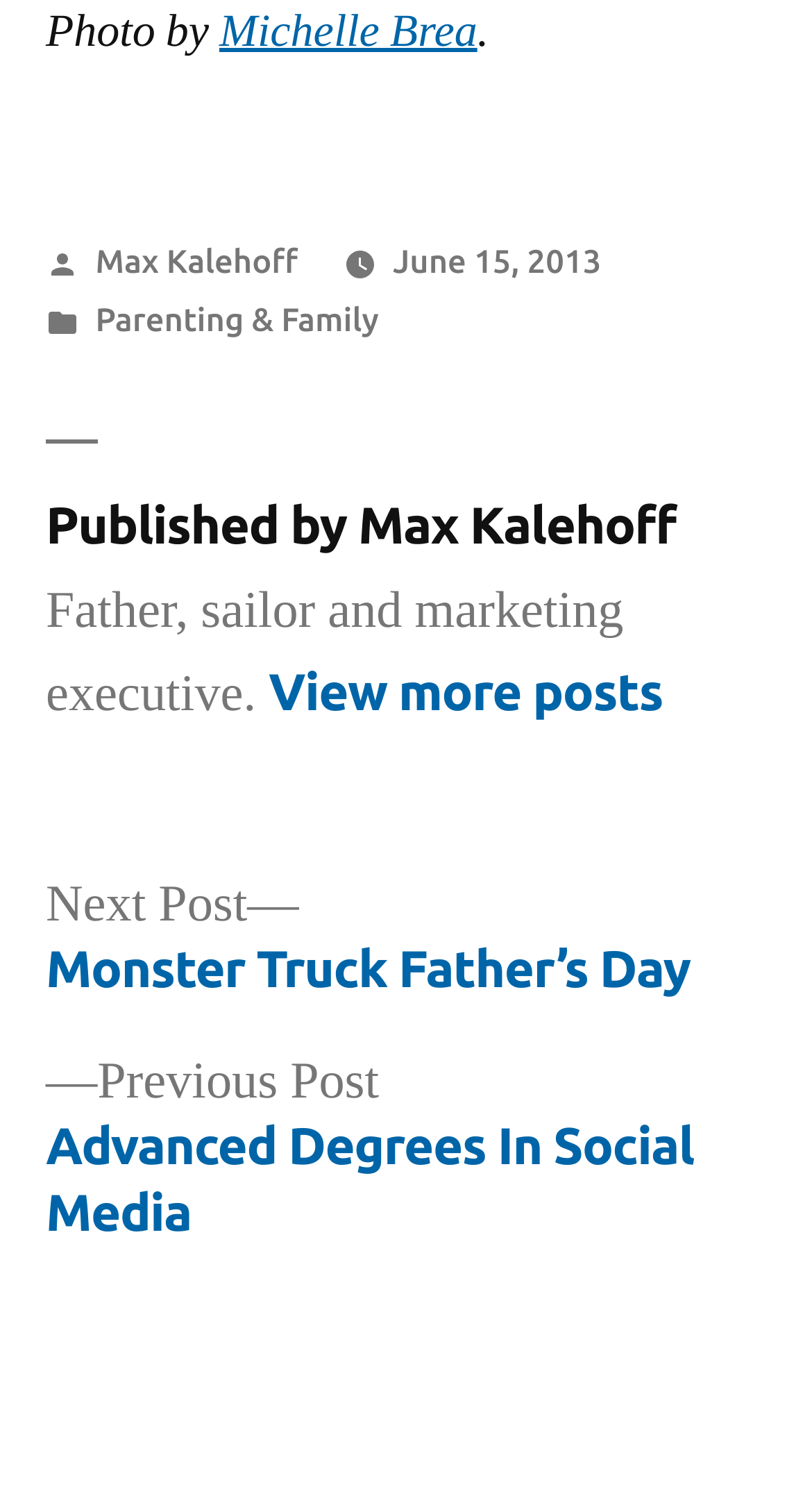What is the category of this post?
Using the image as a reference, give a one-word or short phrase answer.

Parenting & Family